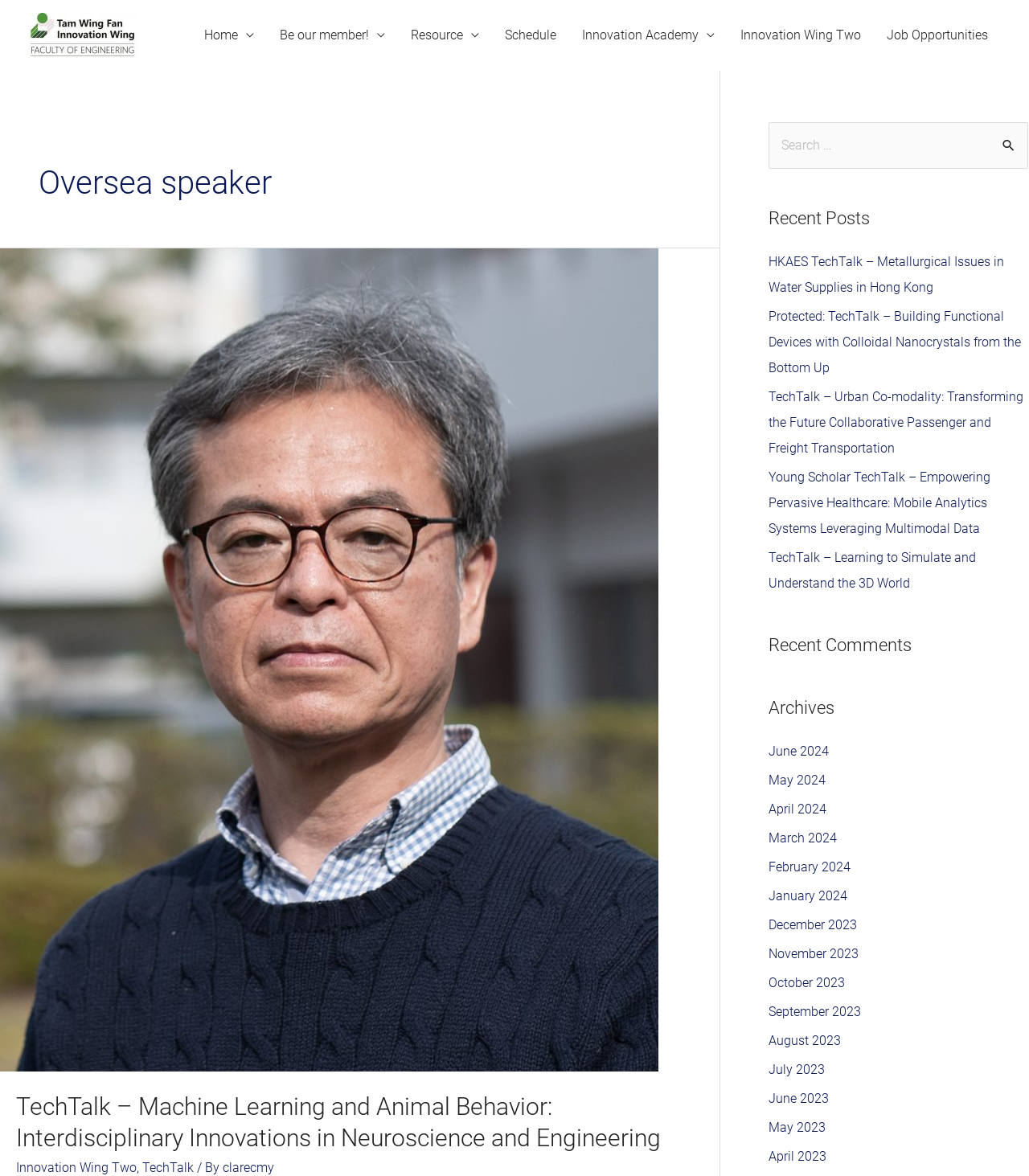Please provide a brief answer to the following inquiry using a single word or phrase:
What is the name of the innovation academy?

Innovation Academy